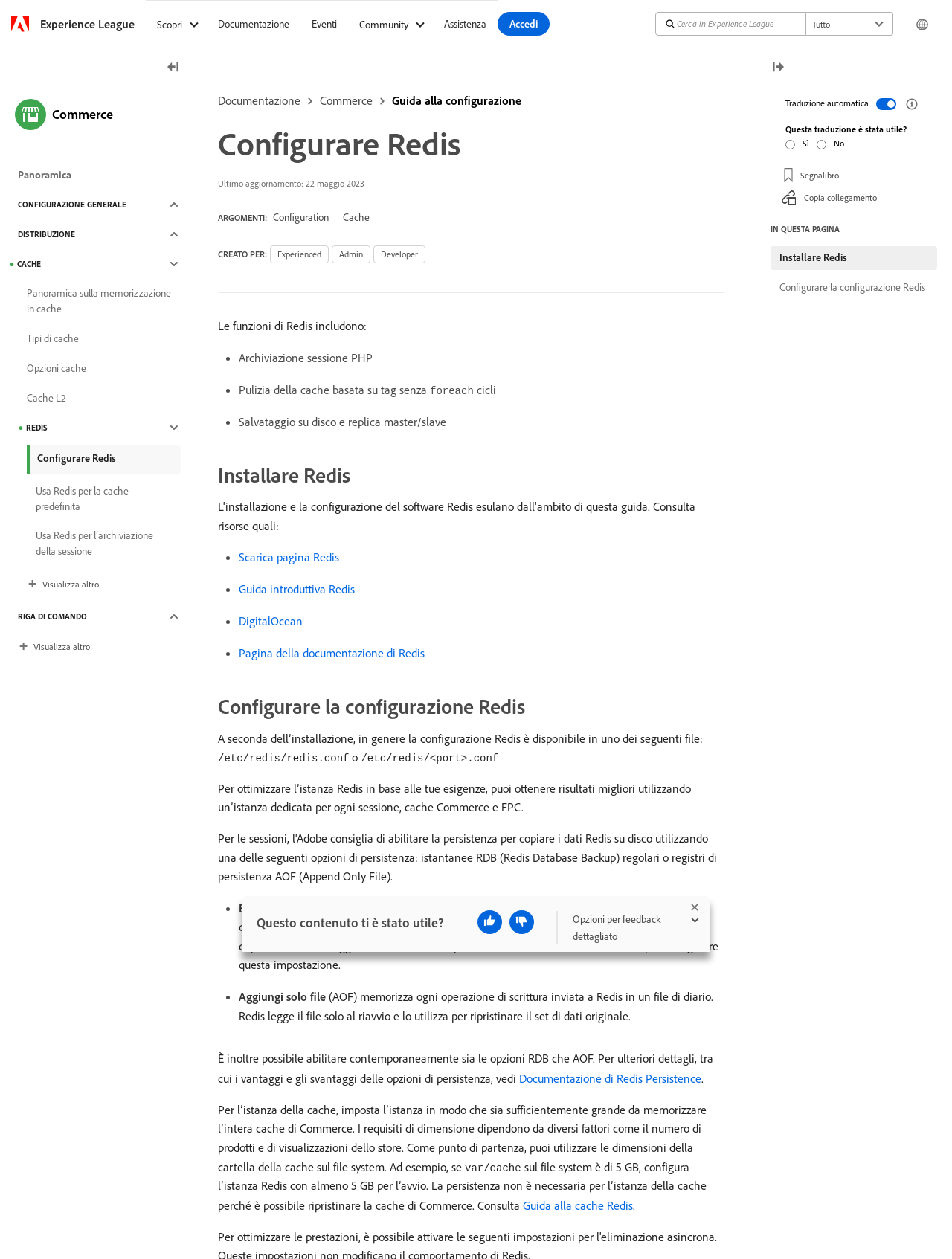Generate a comprehensive description of the webpage.

This webpage is about configuring Redis, a caching system, for Adobe Commerce. At the top, there is a navigation bar with links to various sections, including "Experience League", "Documentation", "Events", "Community", and "Support". On the right side of the navigation bar, there is a search bar with a magnifying glass icon.

Below the navigation bar, there is a heading "Configurare Redis" (Configure Redis) followed by a brief description of Redis and its functions, including session storage, cache cleaning, and data saving.

The page is divided into several sections, each with a heading and a list of bullet points or links. The first section is about installing Redis, with links to download Redis and guides on how to install it. The second section is about configuring Redis, with information on how to optimize Redis for Adobe Commerce.

The third section is about configuring the Redis configuration file, with examples of file paths and settings. The fourth section is about backup and persistence options for Redis, including the use of RDB and AOF files.

The page also has a sidebar on the left with links to various topics related to Adobe Commerce, including "Panoramica" (Overview), "Configurazione generale" (General Configuration), "Distribuzione" (Distribution), and "Cache" (Cache). The "Cache" section is expanded, showing links to subtopics such as "Panoramica sulla memorizzazione in cache" (Overview of Cache Storage) and "Opzioni cache" (Cache Options).

Throughout the page, there are various images, including icons for links and buttons, as well as a logo at the top left corner. The text is organized in a clear and readable format, with headings, bullet points, and short paragraphs.